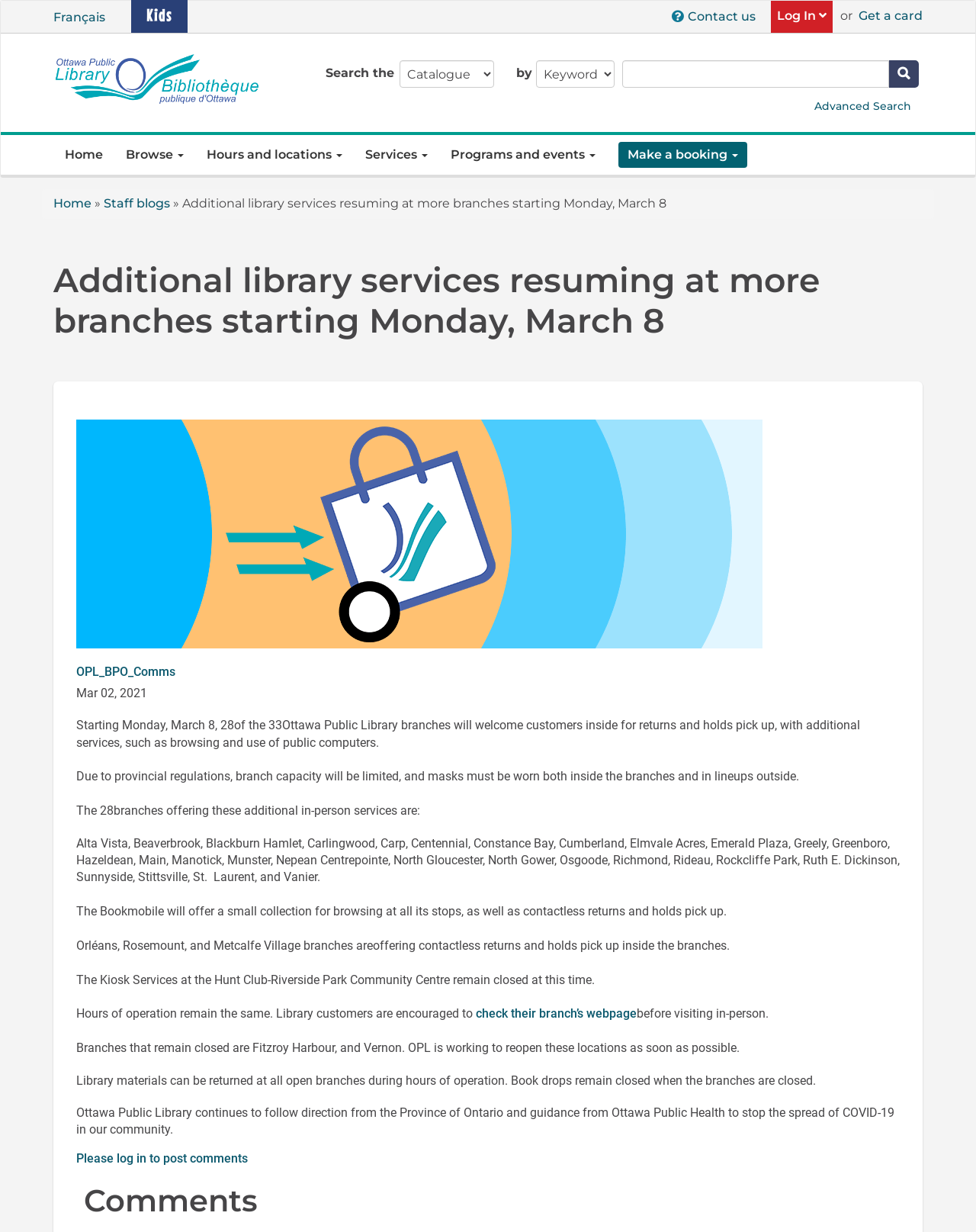Please provide a comprehensive answer to the question below using the information from the image: What services will be available at the Ottawa Public Library branches?

According to the webpage, starting Monday, March 8, 28 of the 33 Ottawa Public Library branches will welcome customers inside for returns and holds pick up, with additional services, such as browsing and use of public computers.